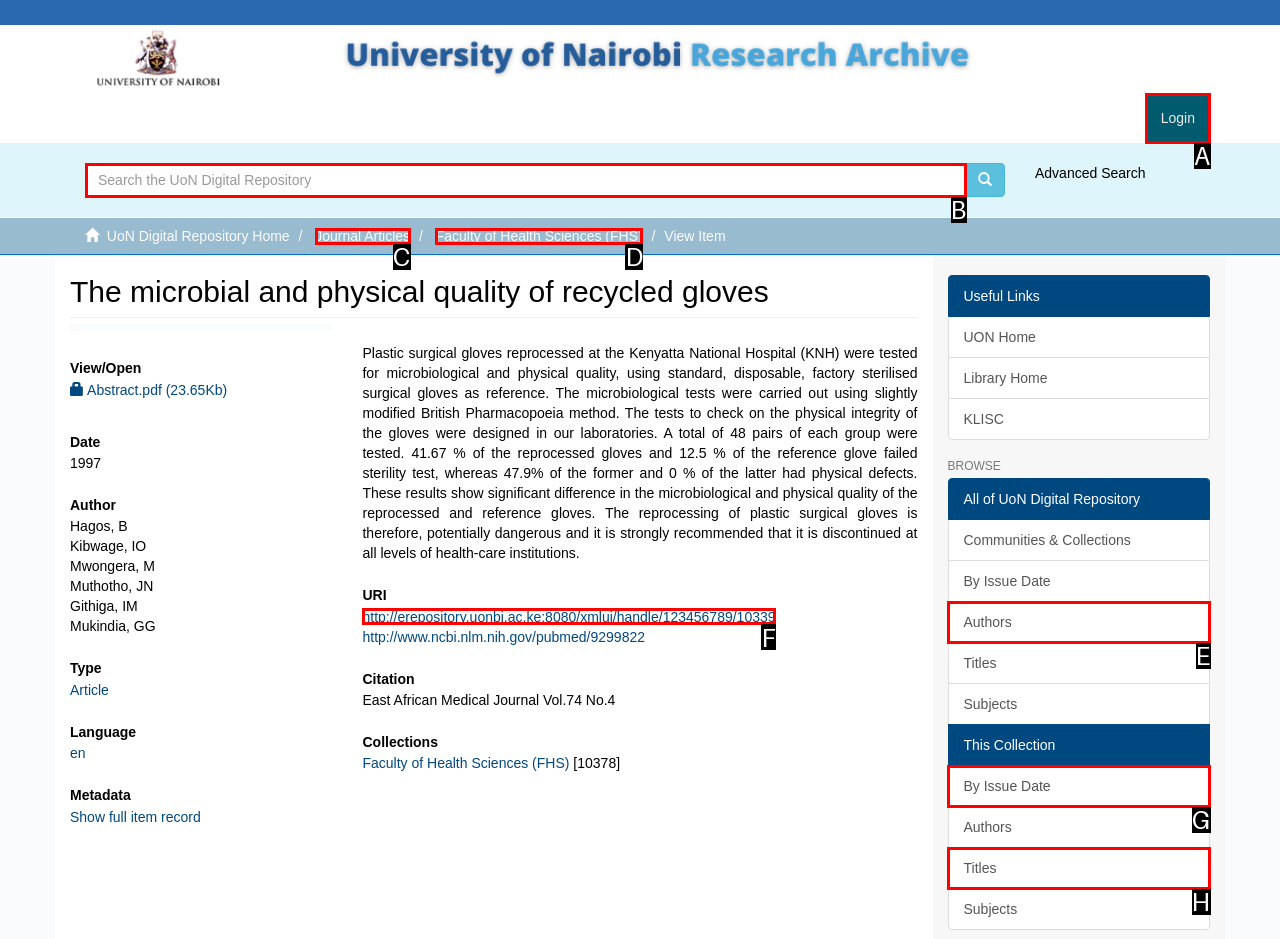Find the HTML element that suits the description: By Issue Date
Indicate your answer with the letter of the matching option from the choices provided.

G